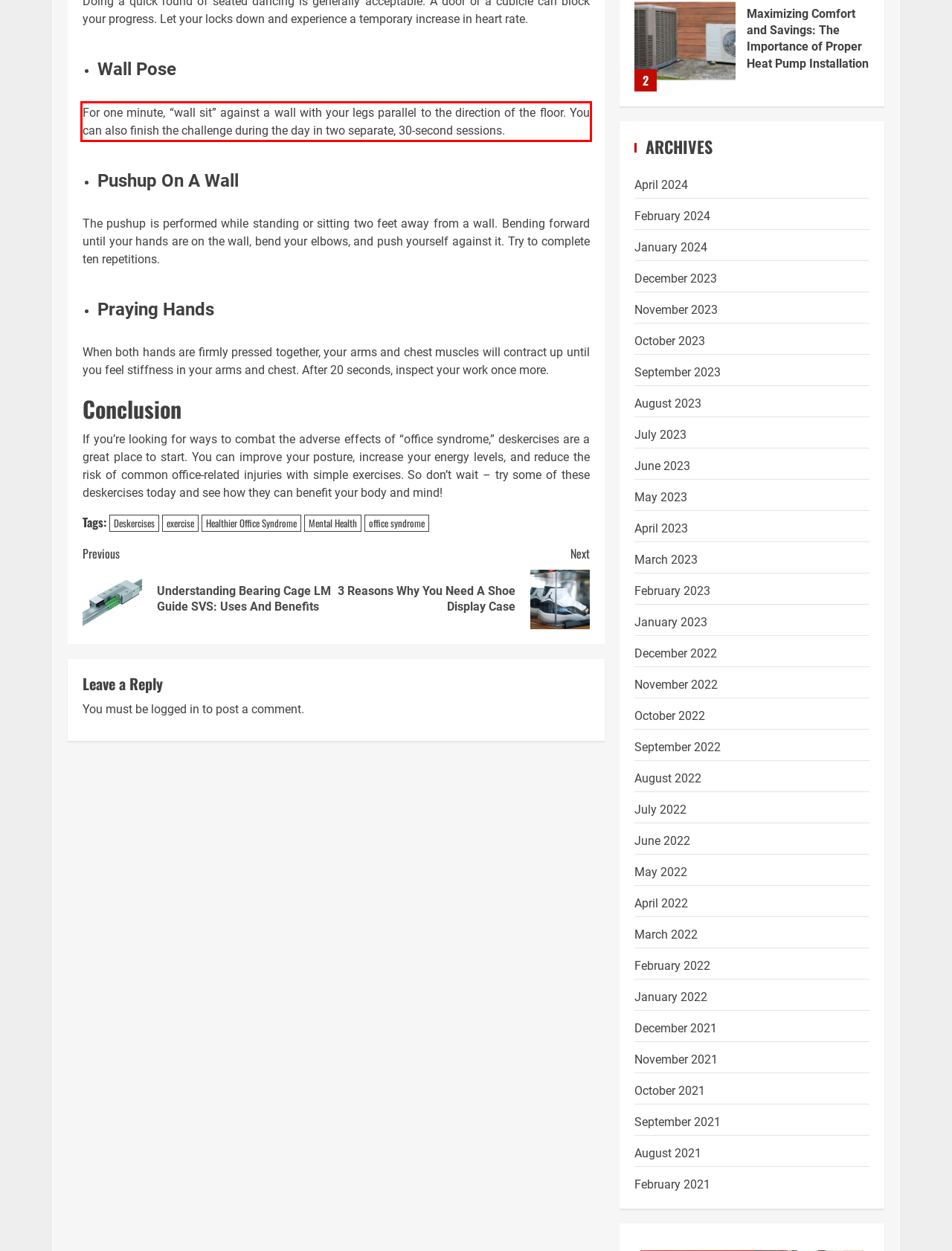Please perform OCR on the UI element surrounded by the red bounding box in the given webpage screenshot and extract its text content.

For one minute, “wall sit” against a wall with your legs parallel to the direction of the floor. You can also finish the challenge during the day in two separate, 30-second sessions.